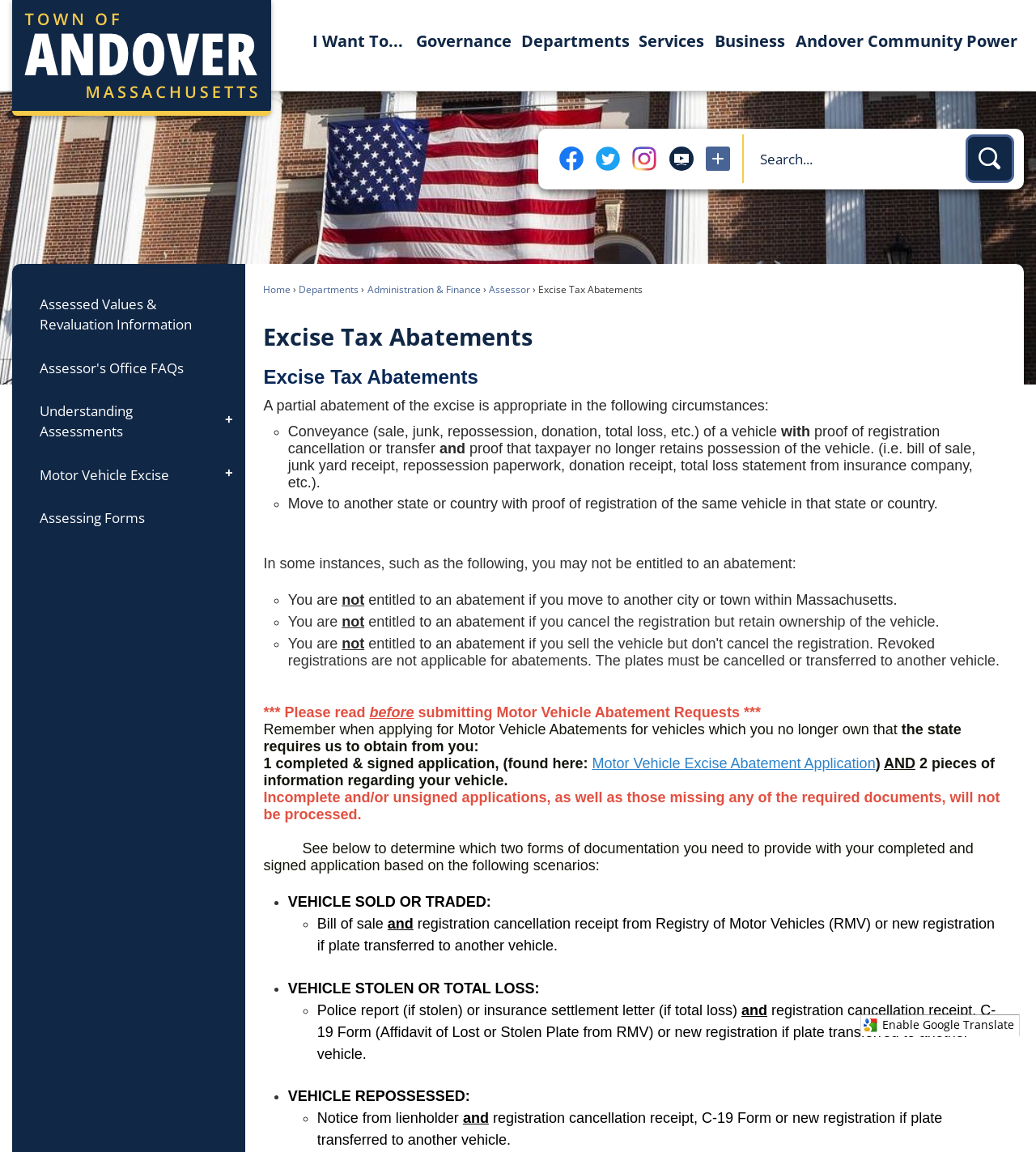Please identify the bounding box coordinates of the clickable element to fulfill the following instruction: "Search for a site". The coordinates should be four float numbers between 0 and 1, i.e., [left, top, right, bottom].

[0.716, 0.116, 0.979, 0.158]